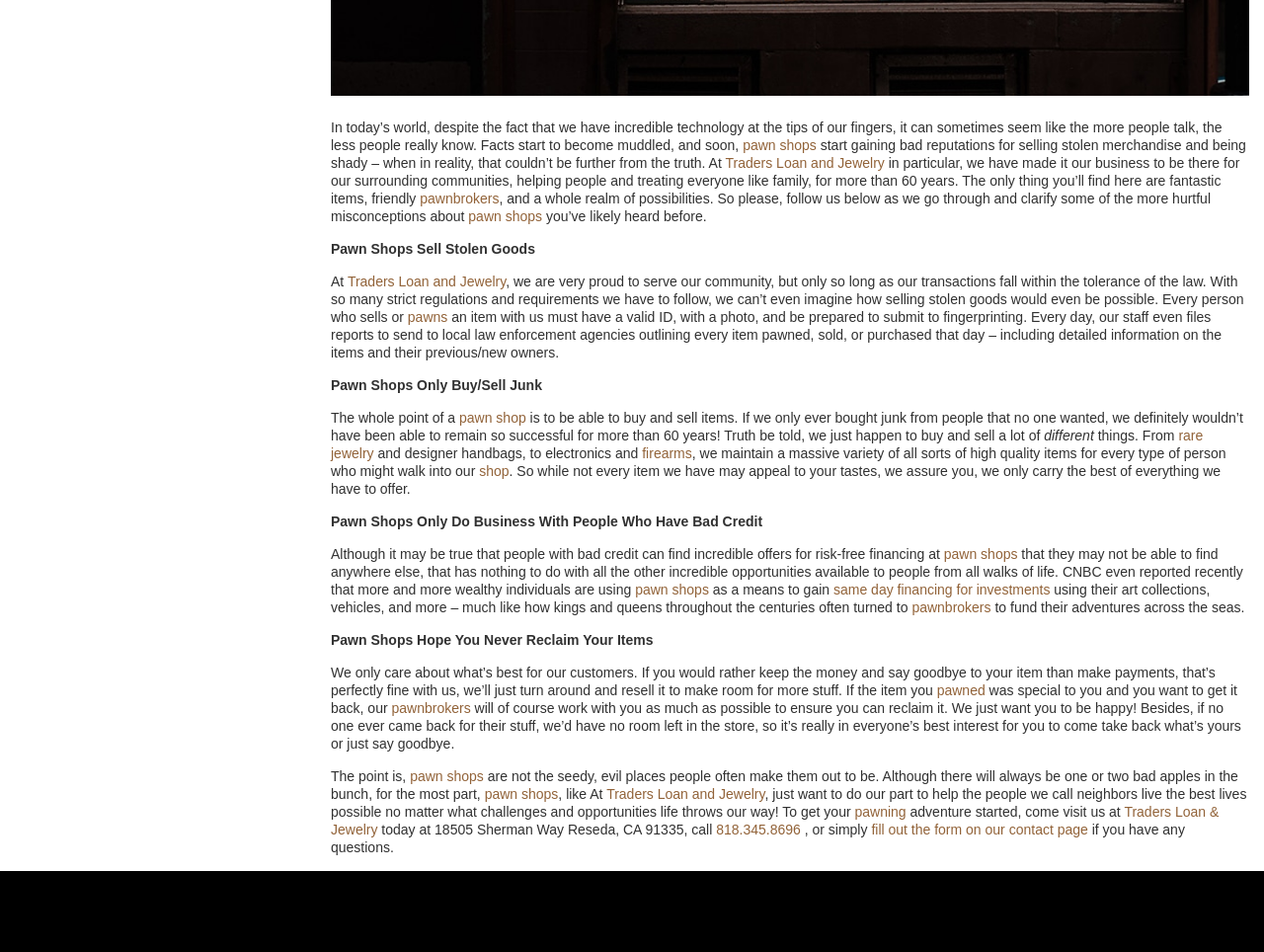Provide a brief response using a word or short phrase to this question:
What is the location of Traders Loan and Jewelry?

18505 Sherman Way Reseda, CA 91335